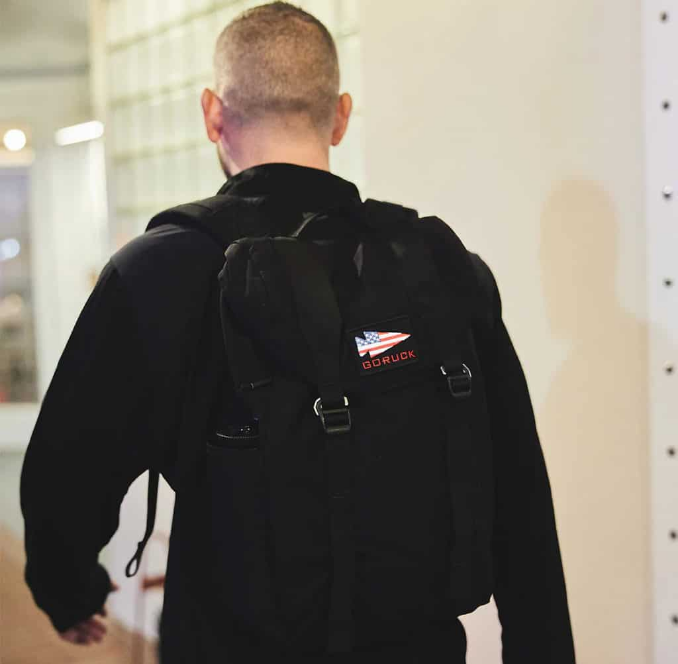Respond to the question below with a single word or phrase:
What is the color of the individual's outfit?

Dark